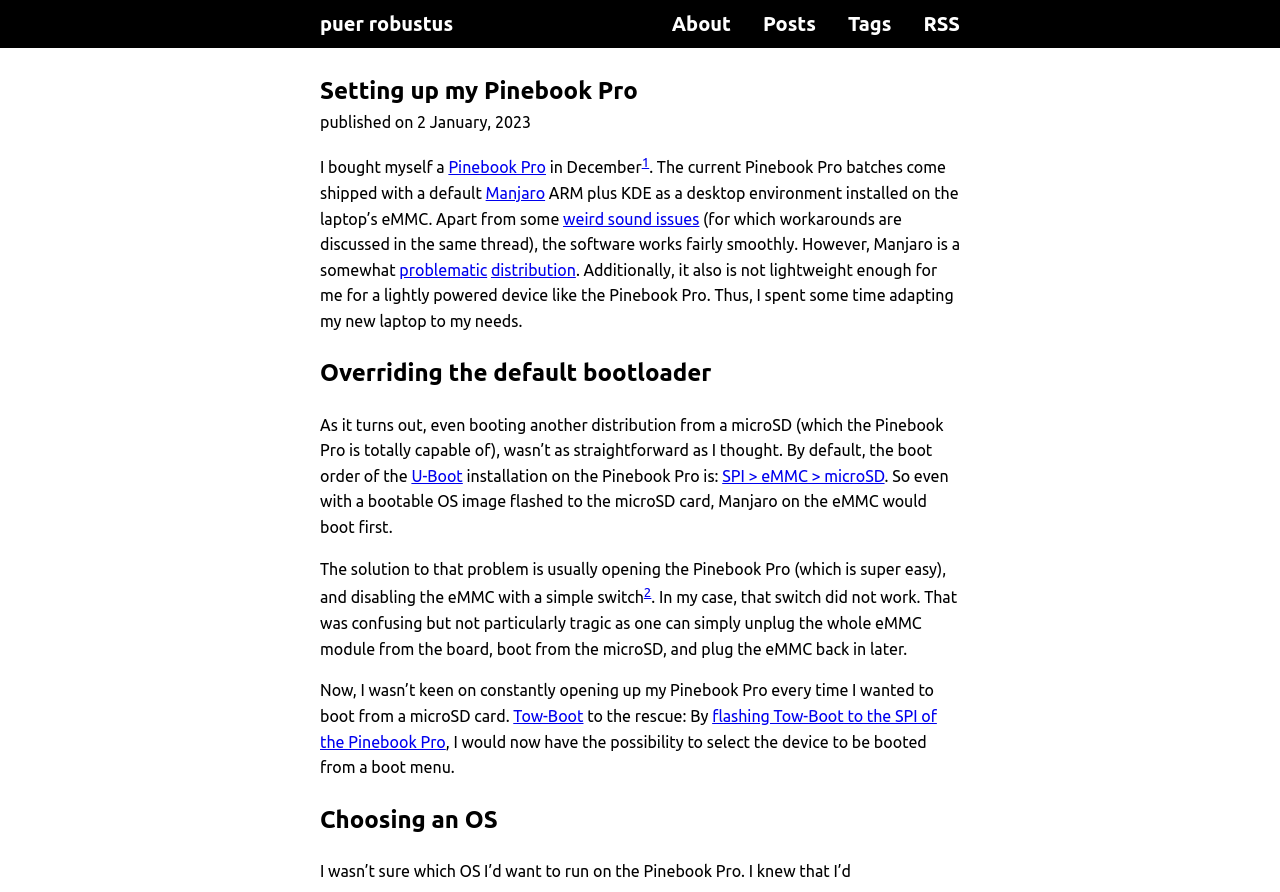Identify the bounding box coordinates of the element that should be clicked to fulfill this task: "read the section 'Overriding the default bootloader'". The coordinates should be provided as four float numbers between 0 and 1, i.e., [left, top, right, bottom].

[0.25, 0.397, 0.556, 0.44]